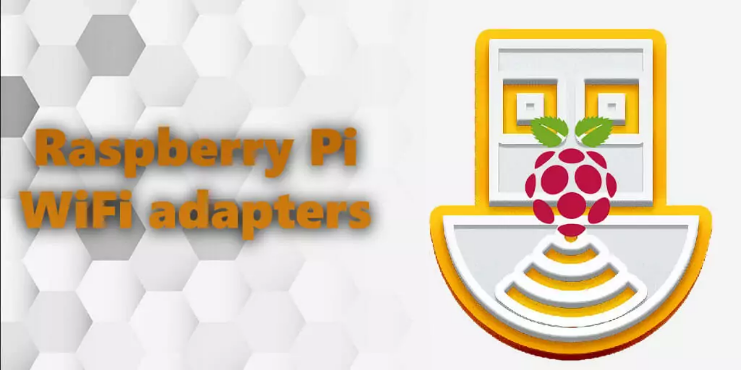Describe every aspect of the image in detail.

The image illustrates a stylized icon representing Raspberry Pi WiFi adapters, featuring a prominent Raspberry Pi logo at the center, complete with two green leaves at the top. The logo is enclosed within a dynamic, yellow outline shaped like a USB connector, symbolizing connectivity. Behind the logo, a subtle hexagonal pattern enhances the tech-inspired aesthetic. The caption "Raspberry Pi WiFi adapters" is creatively positioned to the left in a bold, orange font, emphasizing the theme of wireless connectivity and adaptability with Raspberry Pi devices. This visual serves as an engaging introduction to the topic of selecting suitable WiFi adapters for Raspberry Pi projects, highlighting both functionality and branding.